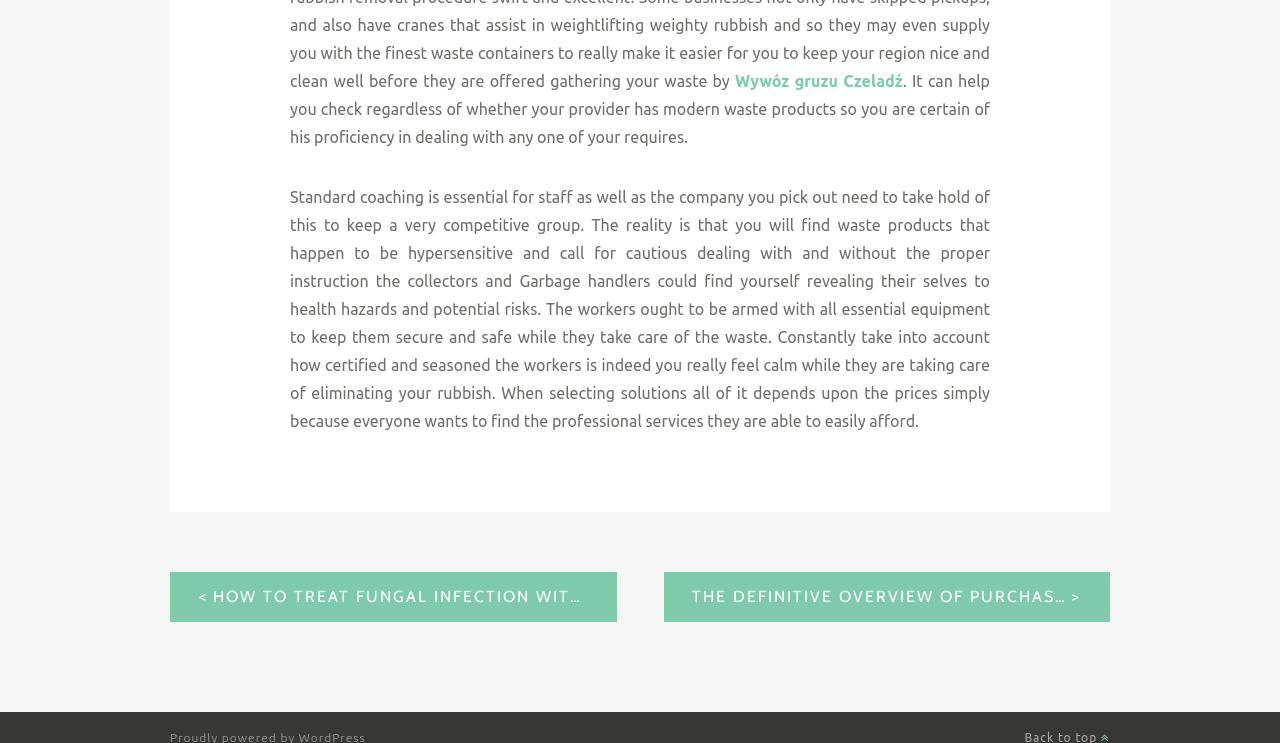What is the main theme of the webpage?
Observe the image and answer the question with a one-word or short phrase response.

Waste management